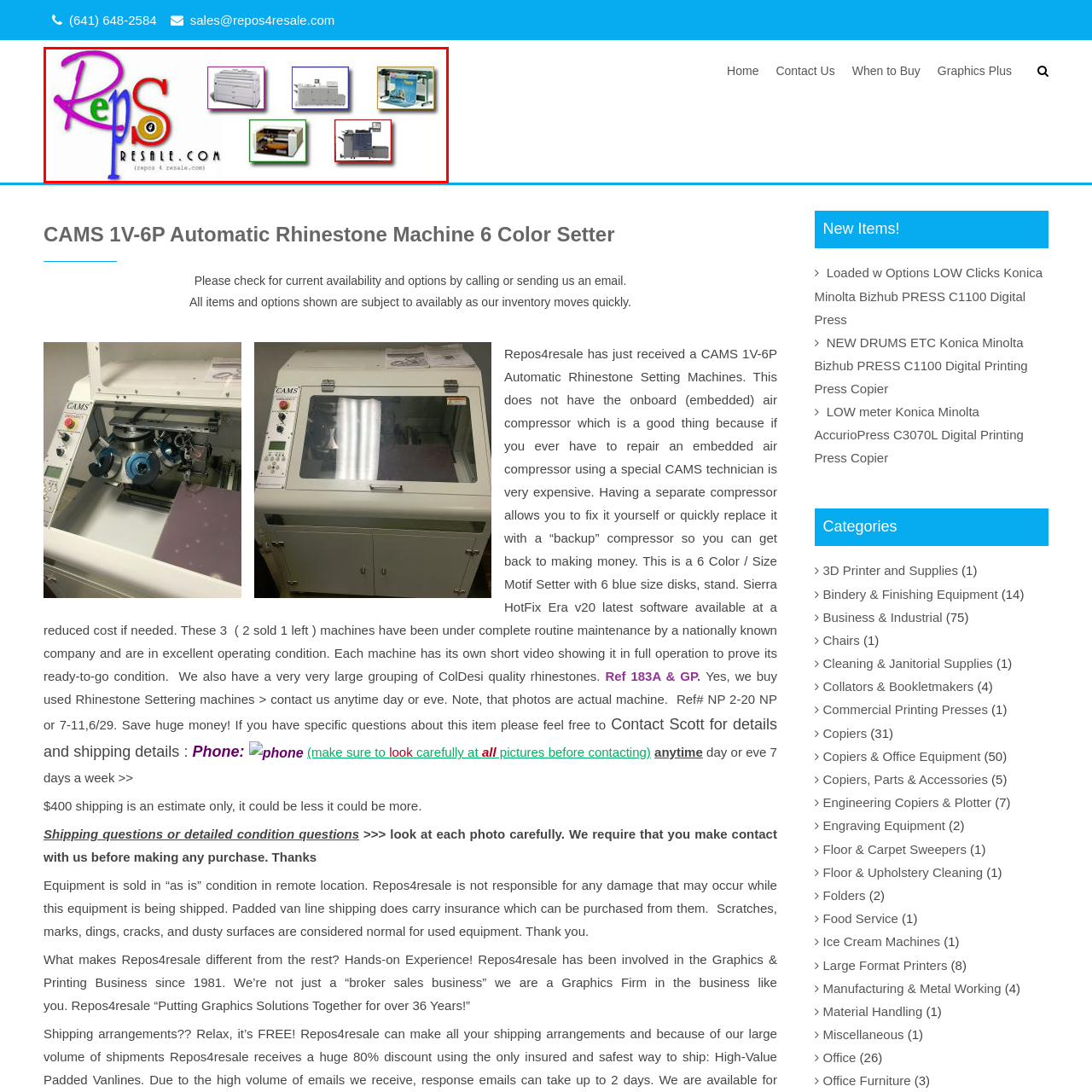What is the industry focus of the company?
Examine the content inside the red bounding box and give a comprehensive answer to the question.

The company's focus on the graphics and printing industry is conveyed through the representation of various printing and processing machines in the image, which suggests that the company specializes in the sale of used industrial equipment for this industry.